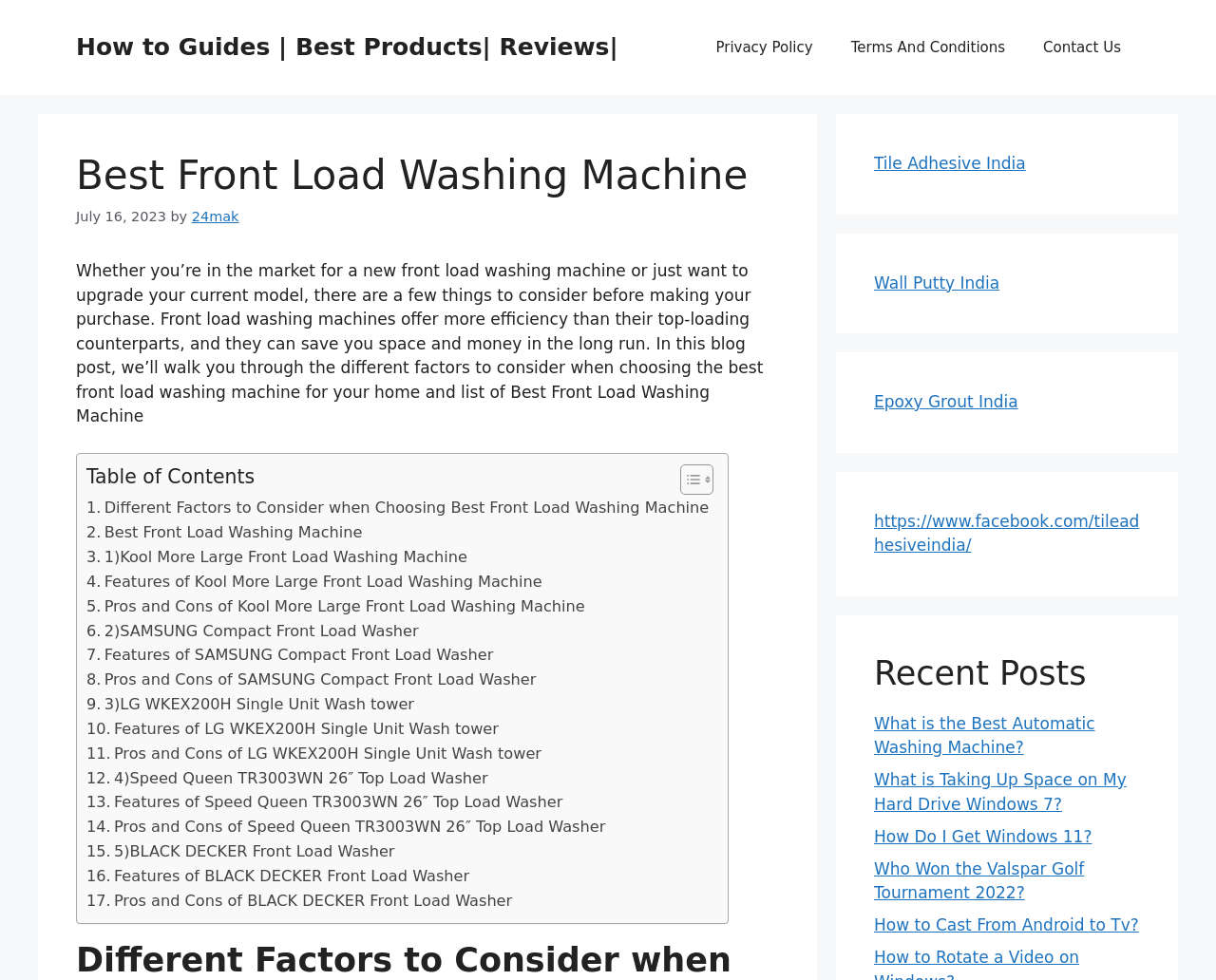Find the bounding box coordinates corresponding to the UI element with the description: "Wall Putty India". The coordinates should be formatted as [left, top, right, bottom], with values as floats between 0 and 1.

[0.719, 0.279, 0.822, 0.298]